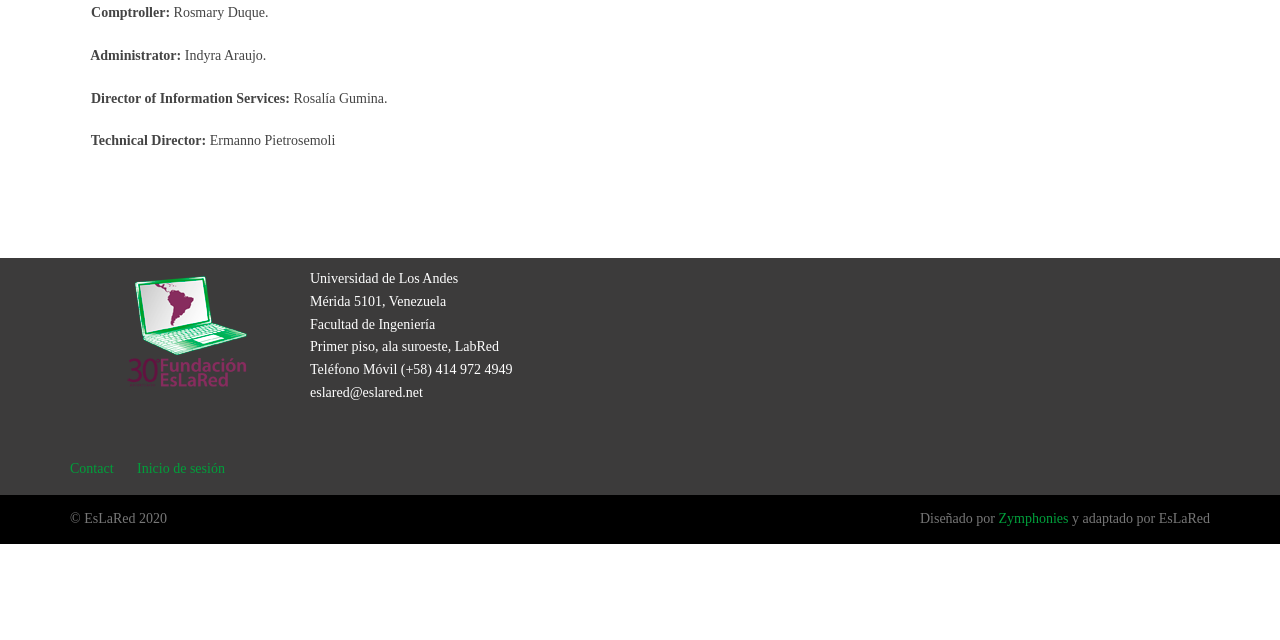Locate the bounding box of the user interface element based on this description: "Inicio de sesión".

[0.107, 0.71, 0.191, 0.758]